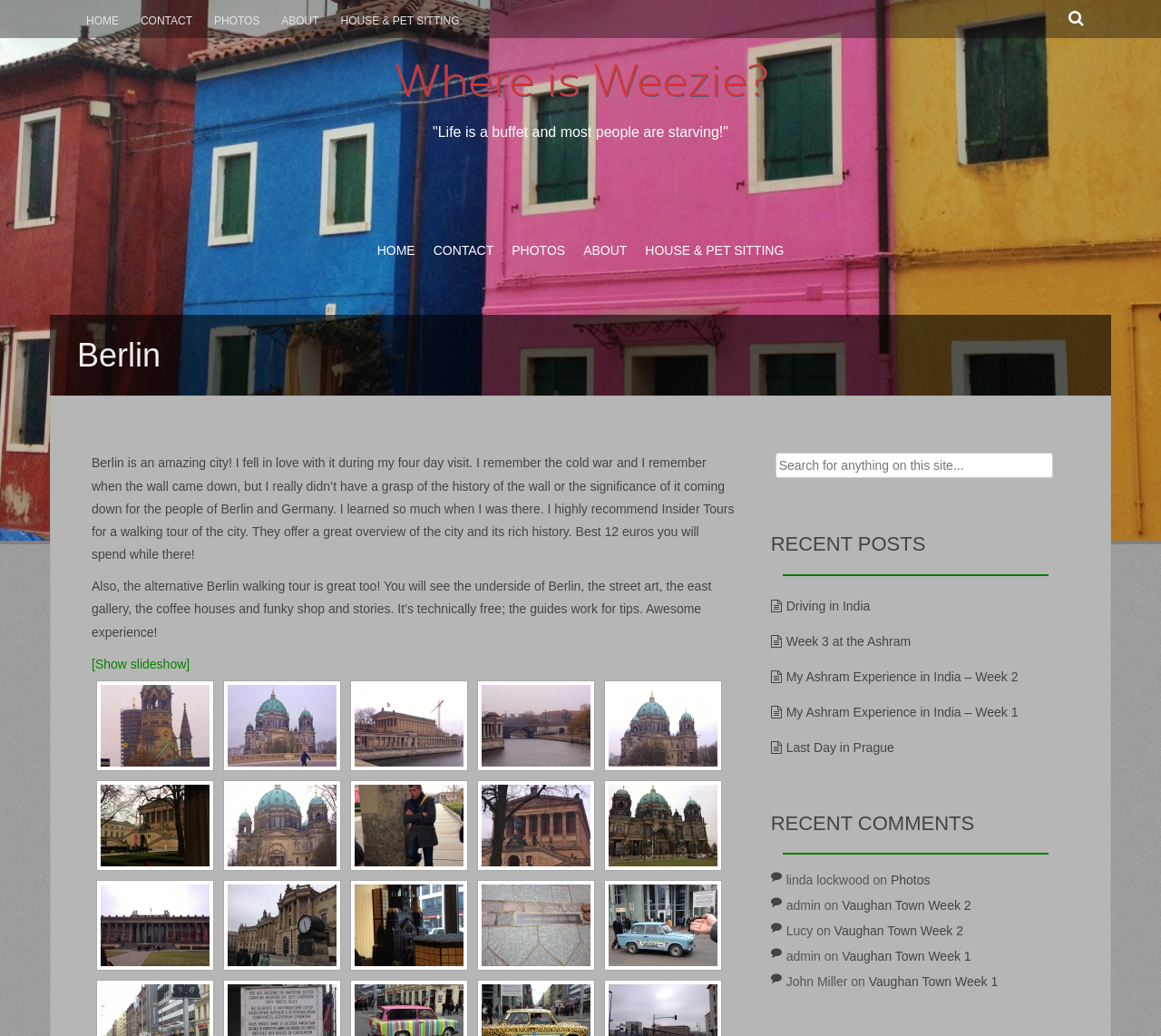What is the name of the tour recommended by the author?
Please interpret the details in the image and answer the question thoroughly.

The author recommends Insider Tours for a walking tour of the city, as mentioned in the text 'I highly recommend Insider Tours for a walking tour of the city.'